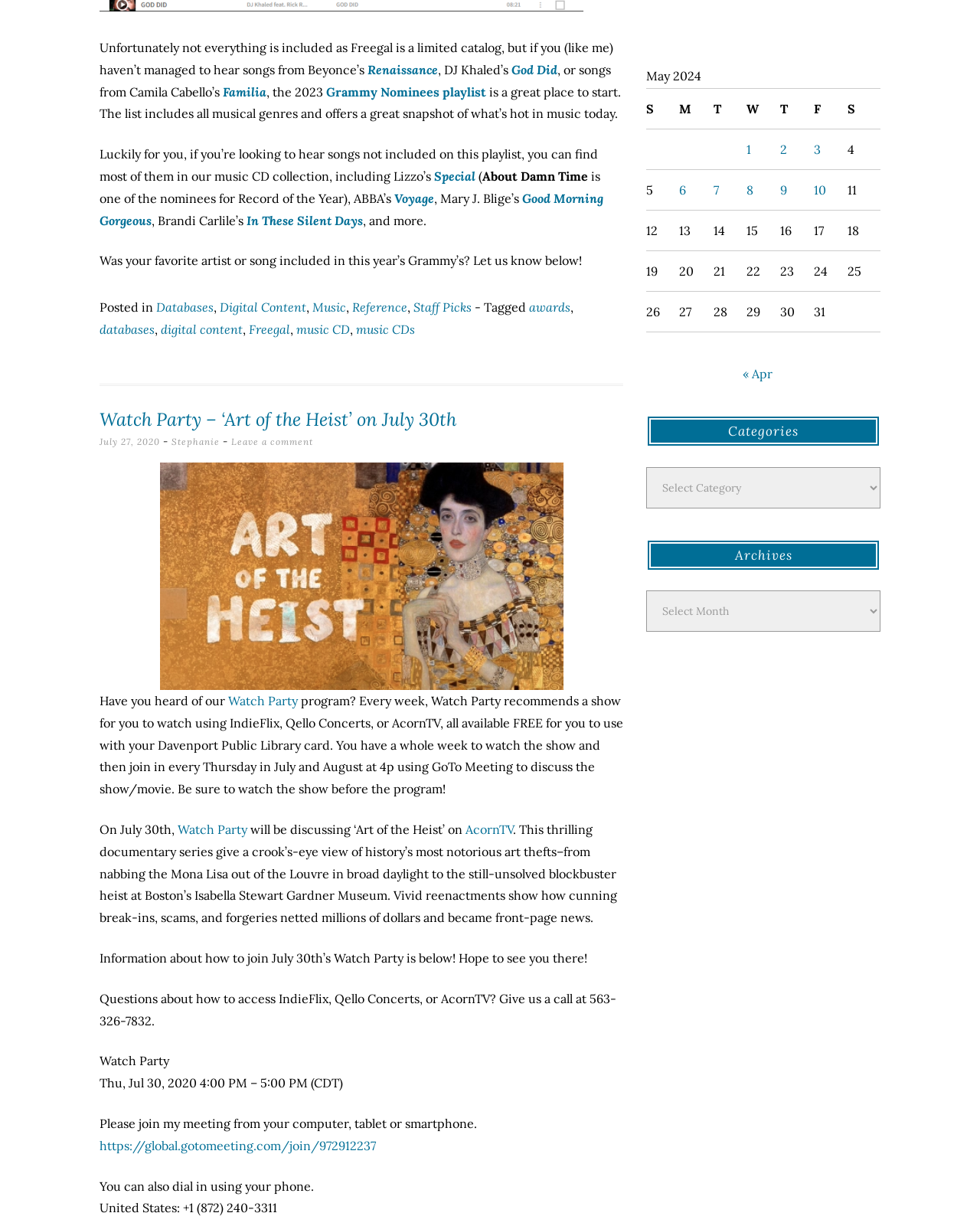Please give the bounding box coordinates of the area that should be clicked to fulfill the following instruction: "Click the 'Renaissance' link". The coordinates should be in the format of four float numbers from 0 to 1, i.e., [left, top, right, bottom].

[0.375, 0.05, 0.447, 0.063]